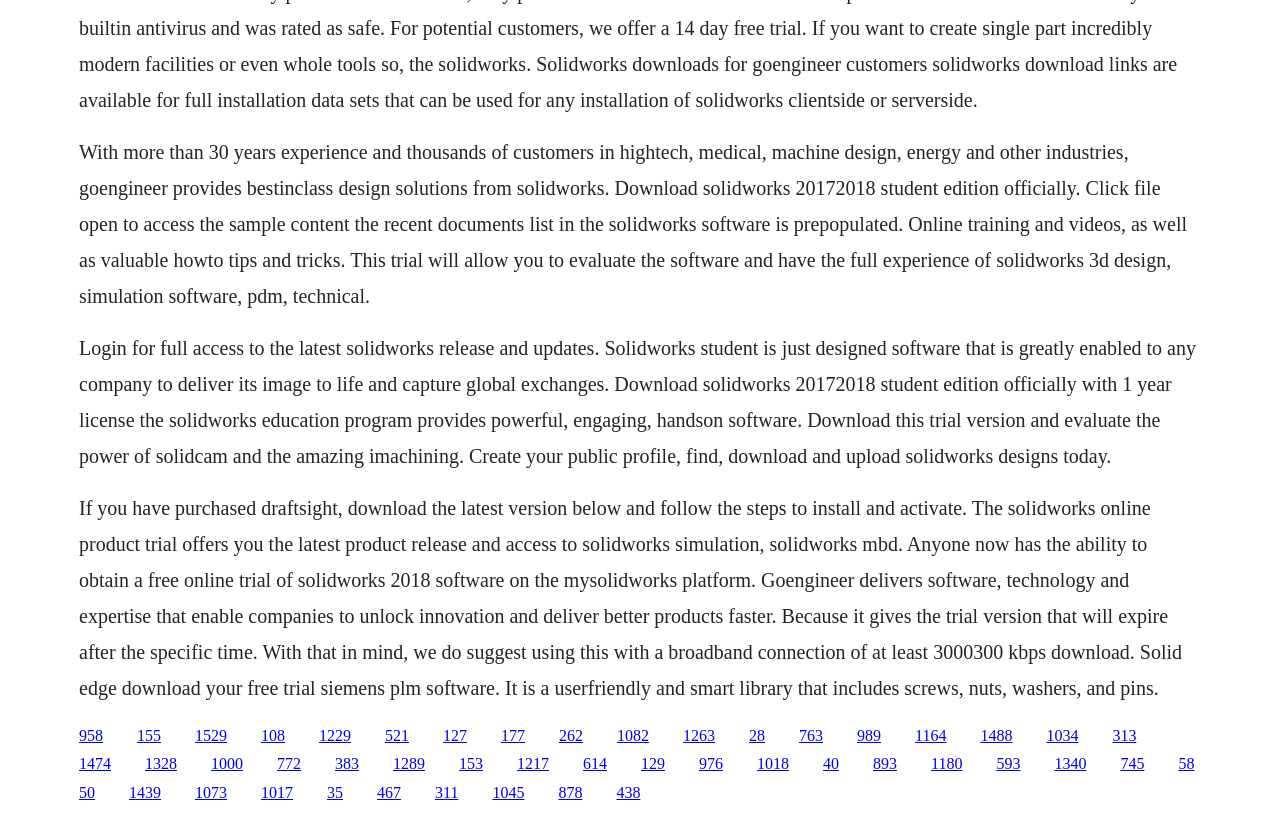Find the bounding box coordinates for the HTML element described in this sentence: "1328". Provide the coordinates as four float numbers between 0 and 1, in the format [left, top, right, bottom].

[0.113, 0.926, 0.138, 0.947]